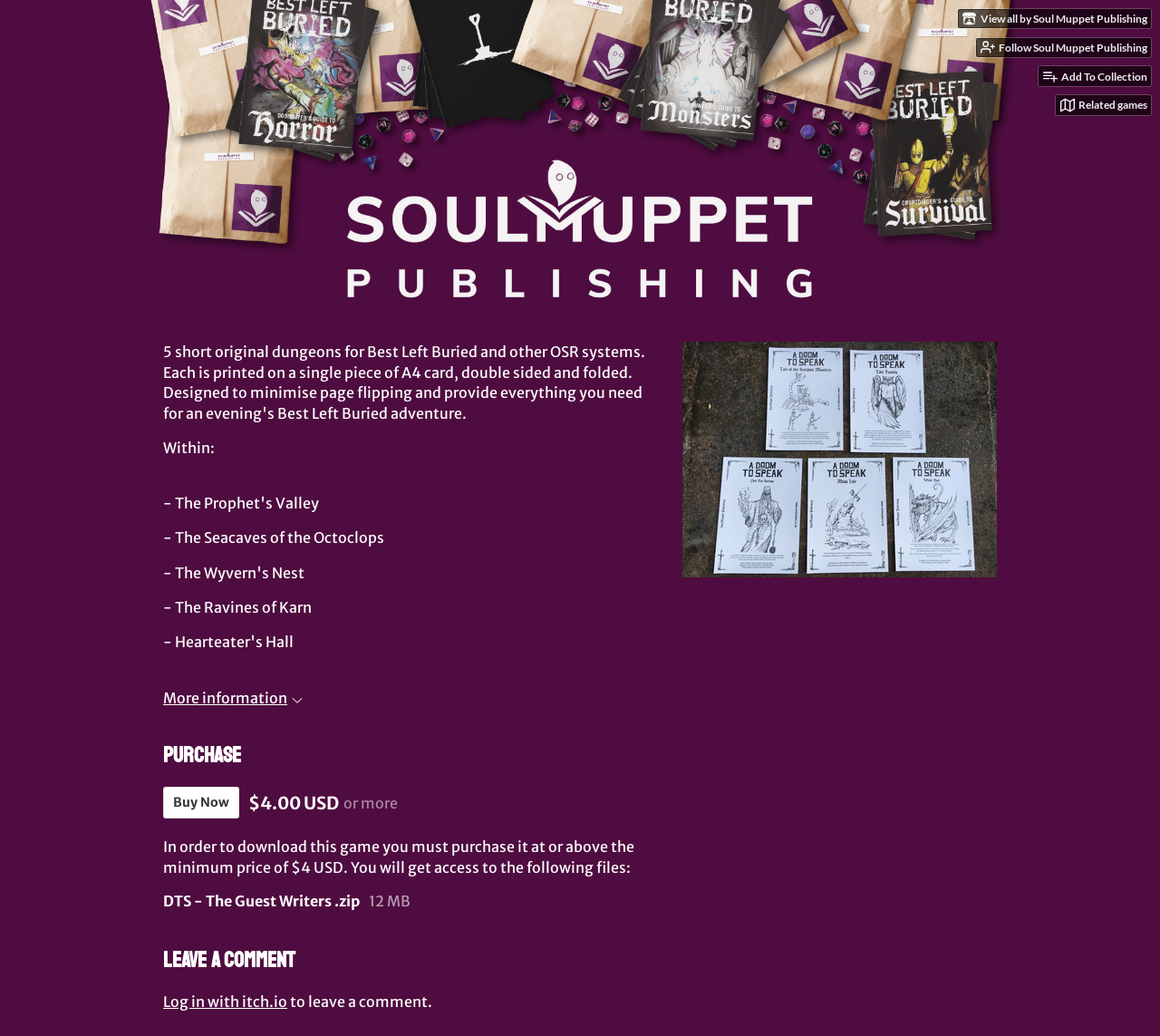What is the file size of the downloadable game file?
Answer the question with as much detail as you can, using the image as a reference.

I determined the answer by looking at the StaticText element with the text '12 MB', which is adjacent to the strong element with the text 'DTS - The Guest Writers.zip', suggesting that this is the file size of the downloadable game file.